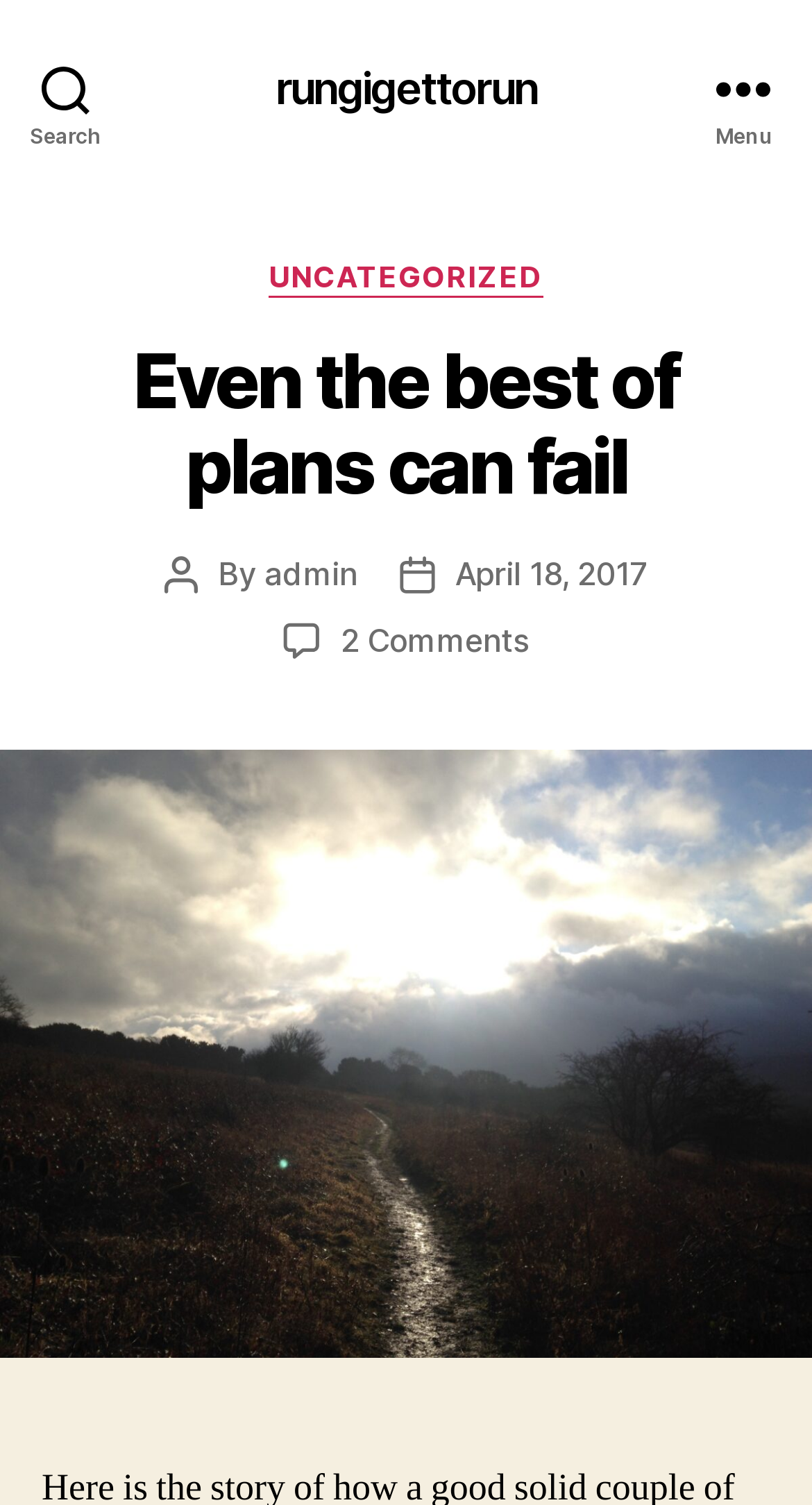Based on the element description "Search", predict the bounding box coordinates of the UI element.

[0.0, 0.0, 0.162, 0.116]